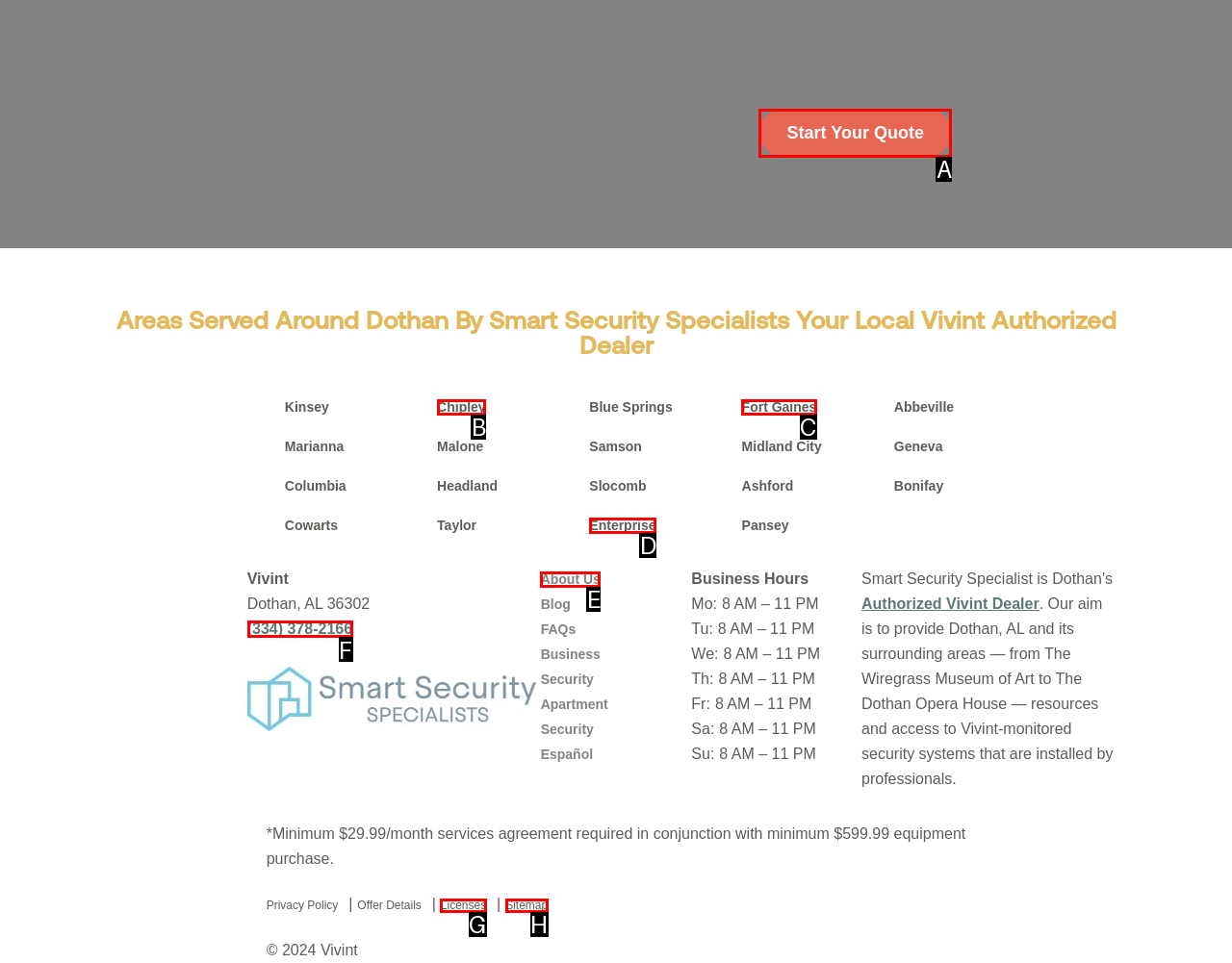To execute the task: Call the phone number, which one of the highlighted HTML elements should be clicked? Answer with the option's letter from the choices provided.

F